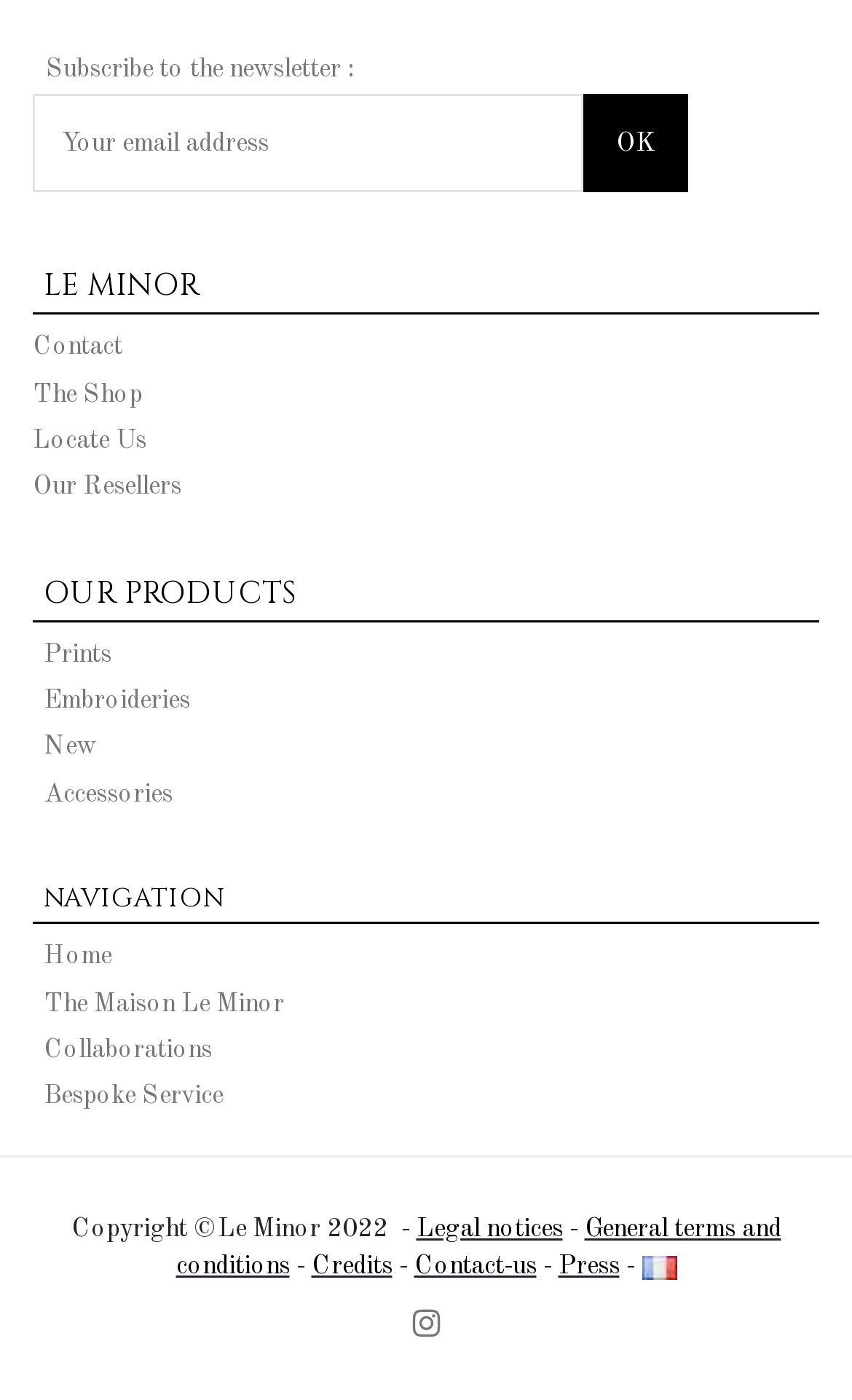Given the description: "The Shop", determine the bounding box coordinates of the UI element. The coordinates should be formatted as four float numbers between 0 and 1, [left, top, right, bottom].

[0.038, 0.272, 0.167, 0.291]